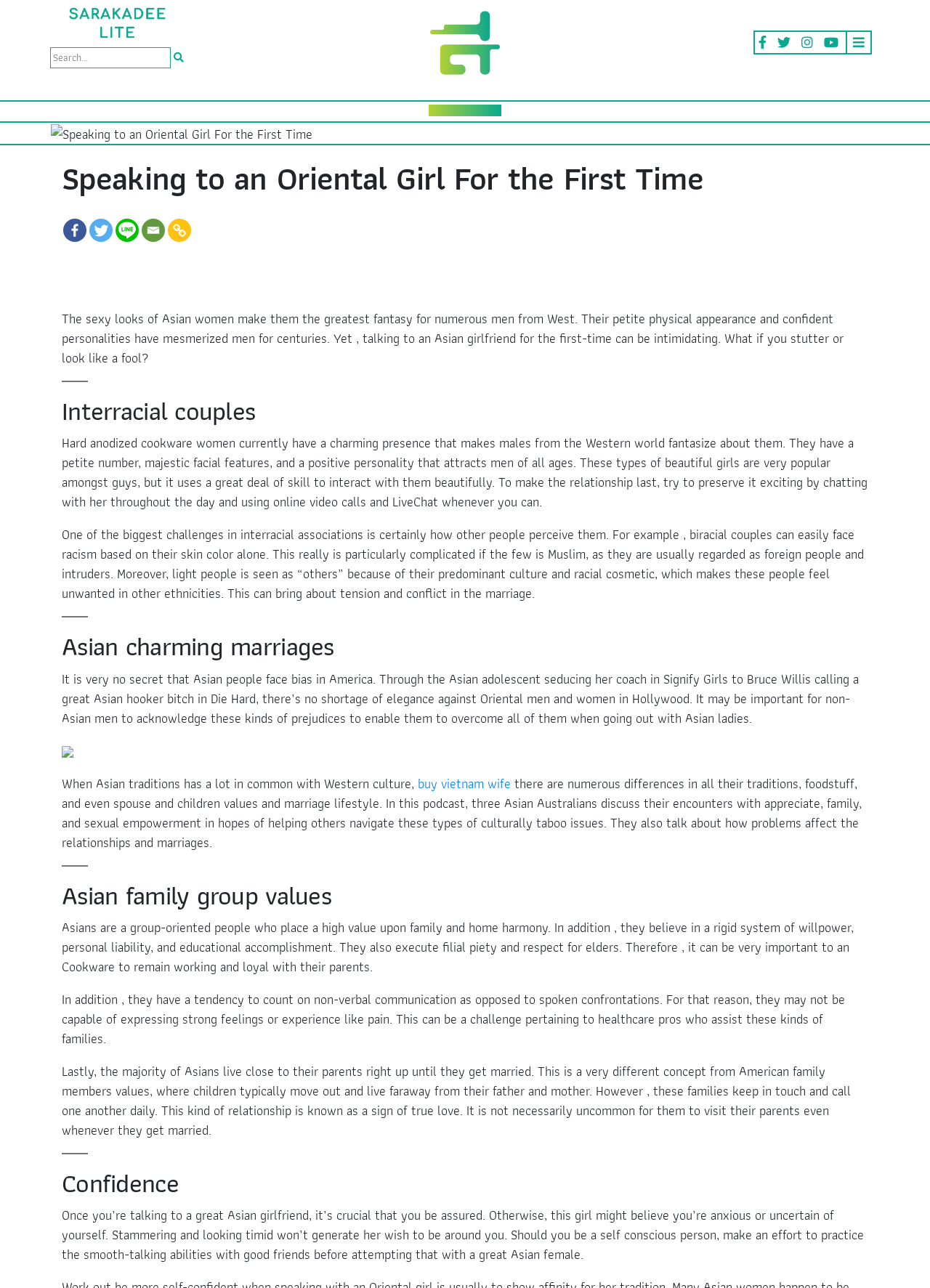Using the provided element description "buy vietnam wife", determine the bounding box coordinates of the UI element.

[0.449, 0.6, 0.549, 0.616]